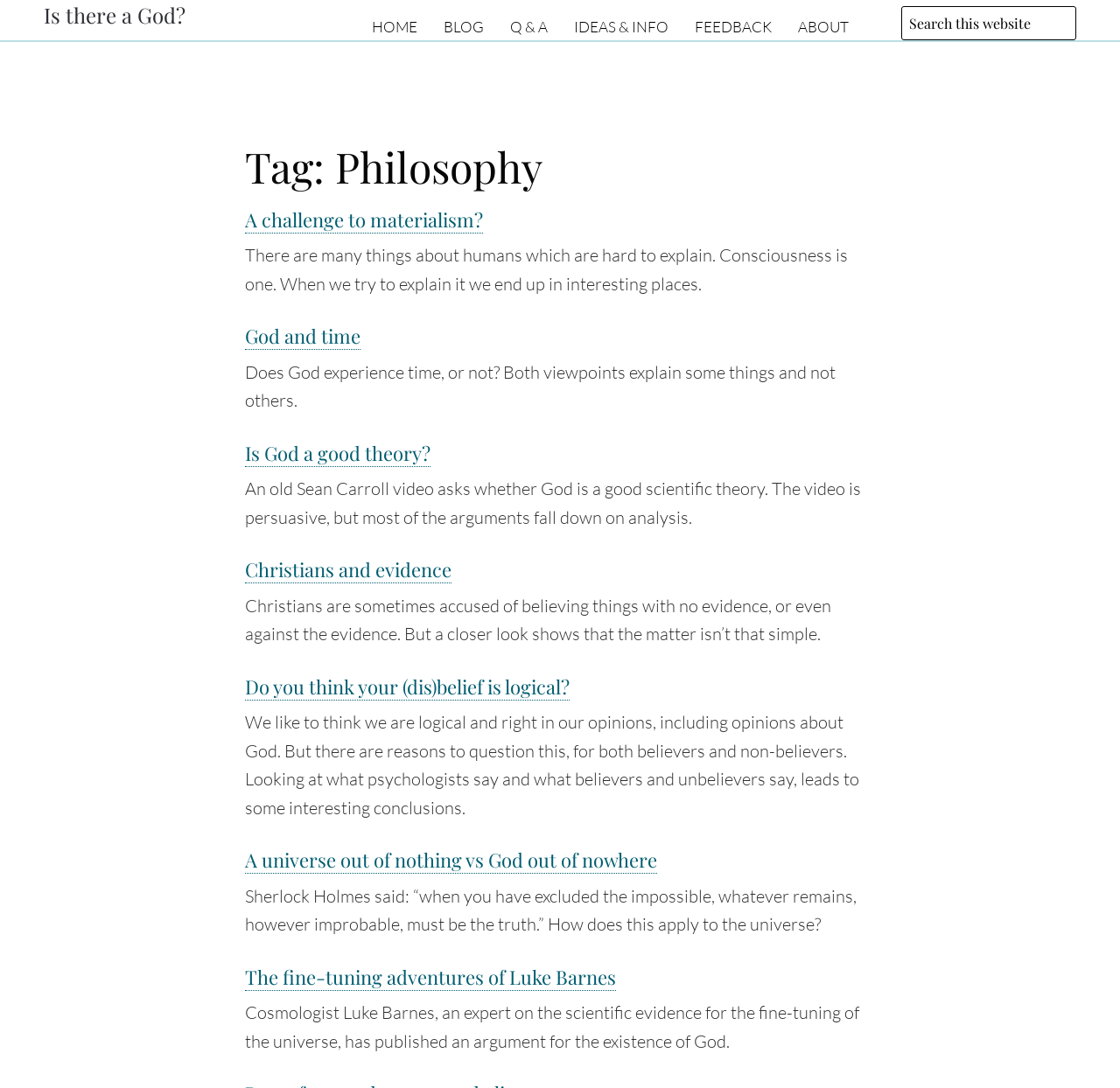Reply to the question with a brief word or phrase: What is the topic of the last article?

The fine-tuning adventures of Luke Barnes